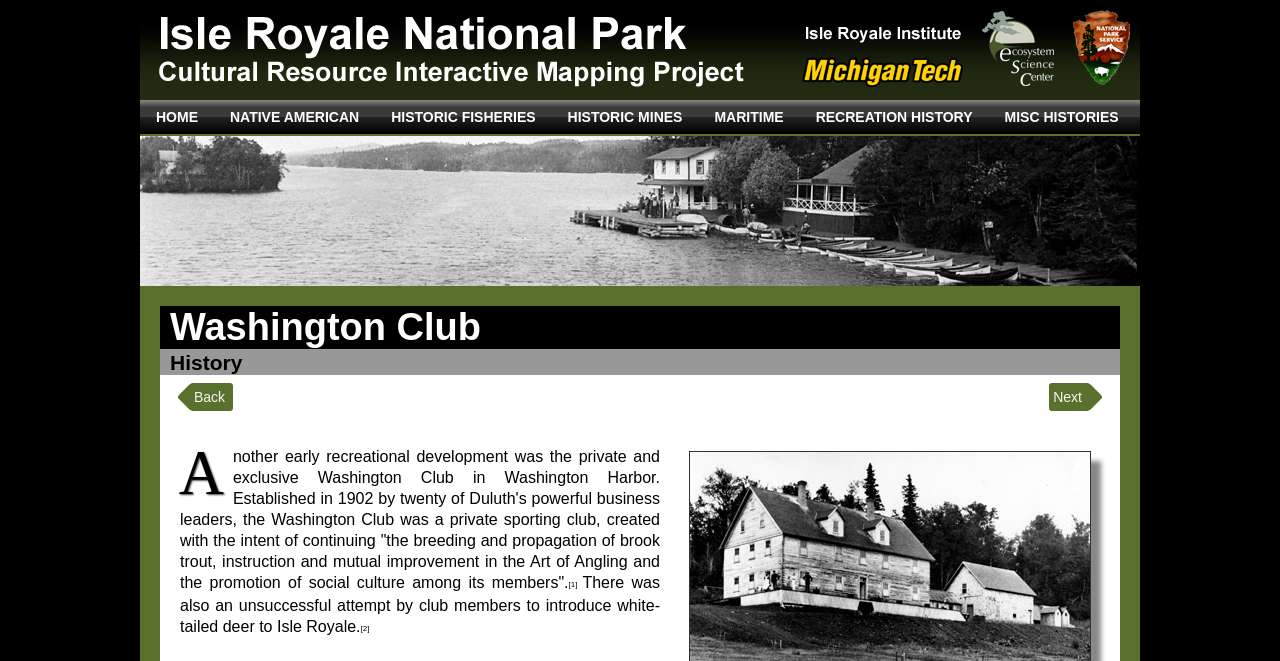Locate the bounding box coordinates of the area you need to click to fulfill this instruction: 'Click on the HOME link'. The coordinates must be in the form of four float numbers ranging from 0 to 1: [left, top, right, bottom].

[0.109, 0.151, 0.167, 0.203]